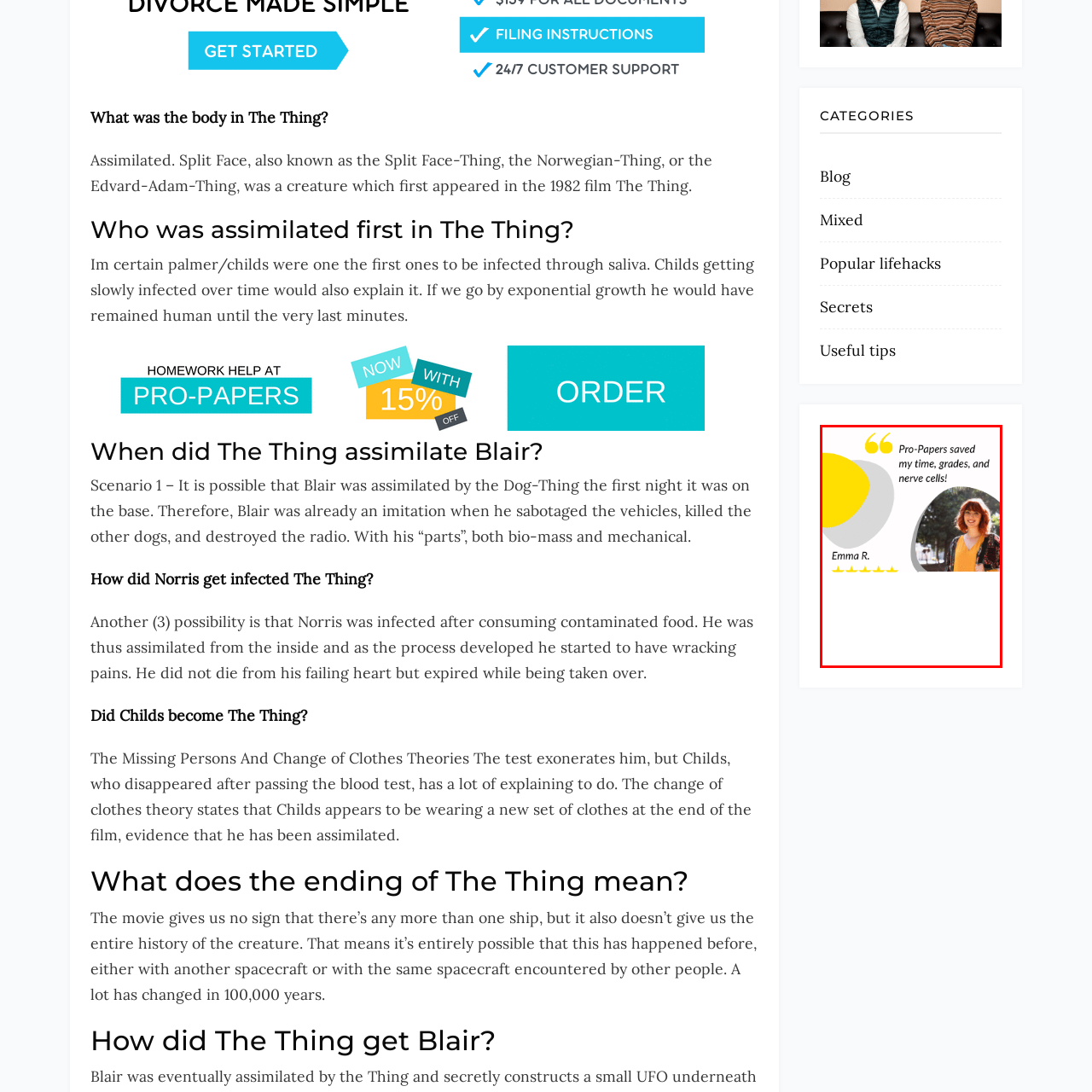Create an extensive description for the image inside the red frame.

The image features a testimonial from Emma R., who enthusiastically shares her positive experience with Pro-Papers. She states, "Pro-Papers saved my time, grades, and nerve cells!" This quote emphasizes the helpful impact of the service on her academic life, suggesting it alleviated stress and improved her grades. Accompanying the text is a vibrant design characterized by bright yellow and grey elements, which enhances the overall appeal of the message. Beneath her name, a rating of five stars reflects her satisfaction, reinforcing the effectiveness of the service. The image blends engaging visuals with a strong testimonial, making it a compelling endorsement.